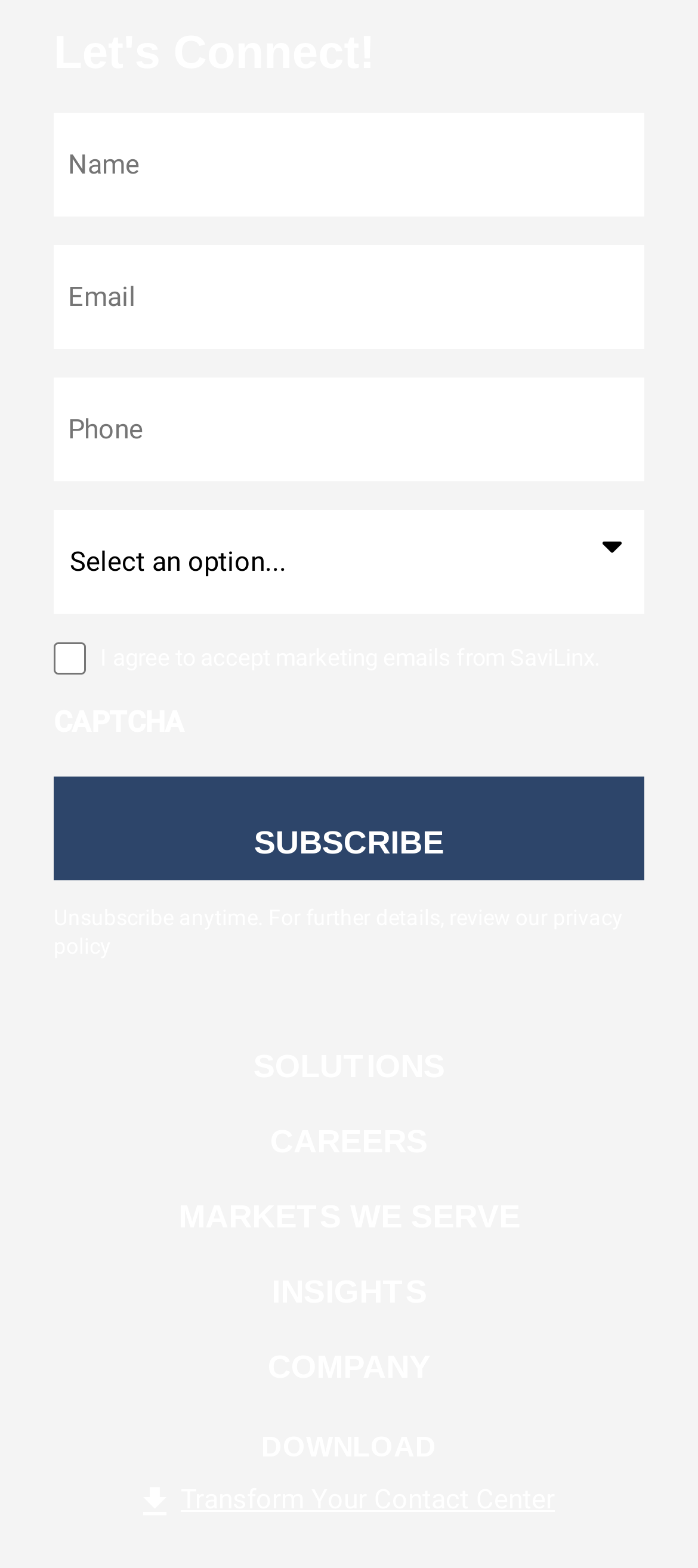What is the 'DOWNLOAD' button for?
Using the image as a reference, answer the question in detail.

The 'DOWNLOAD' button is not clearly associated with any specific action or content on the webpage, so its purpose is unknown.